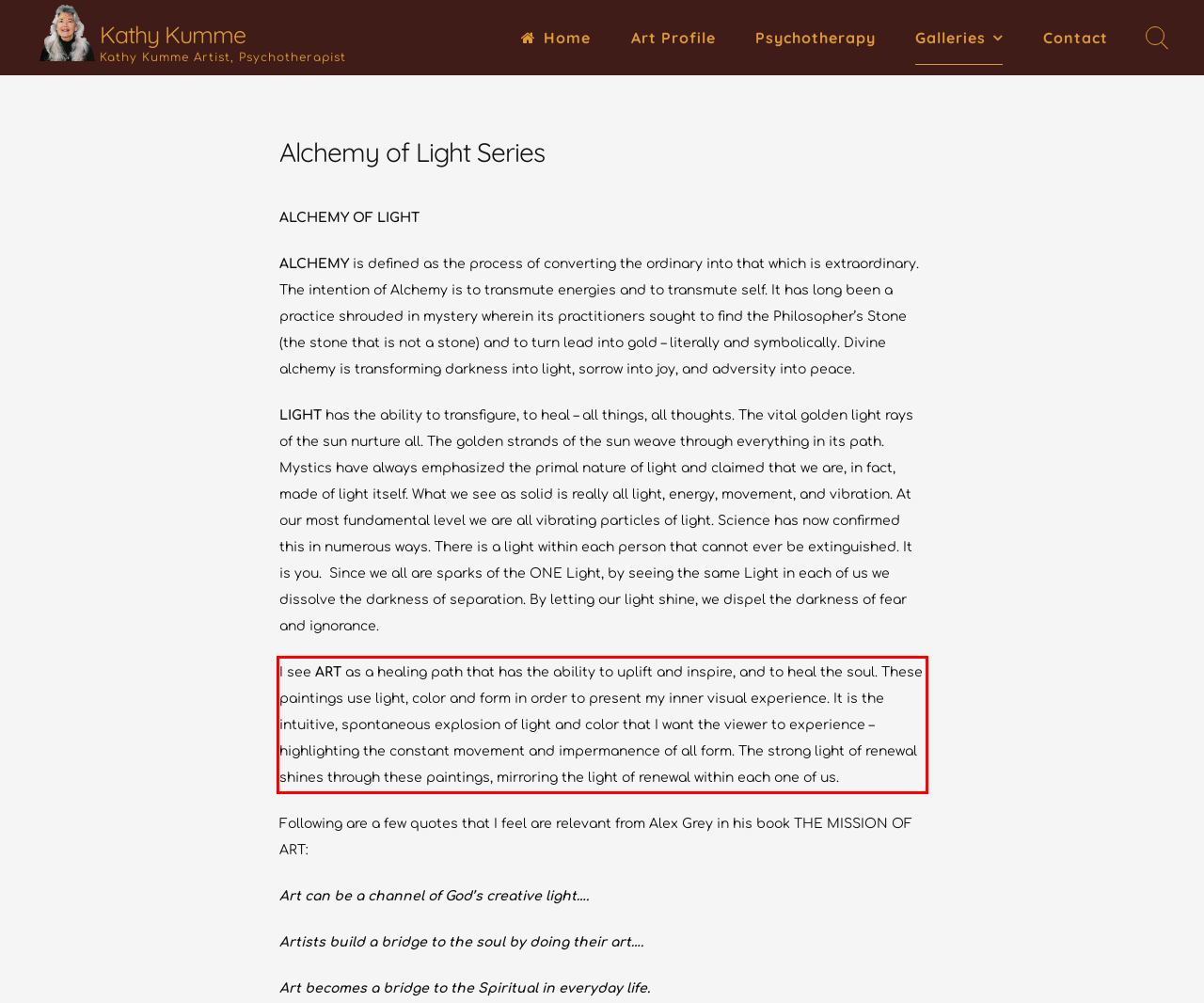You are given a webpage screenshot with a red bounding box around a UI element. Extract and generate the text inside this red bounding box.

I see ART as a healing path that has the ability to uplift and inspire, and to heal the soul. These paintings use light, color and form in order to present my inner visual experience. It is the intuitive, spontaneous explosion of light and color that I want the viewer to experience – highlighting the constant movement and impermanence of all form. The strong light of renewal shines through these paintings, mirroring the light of renewal within each one of us.